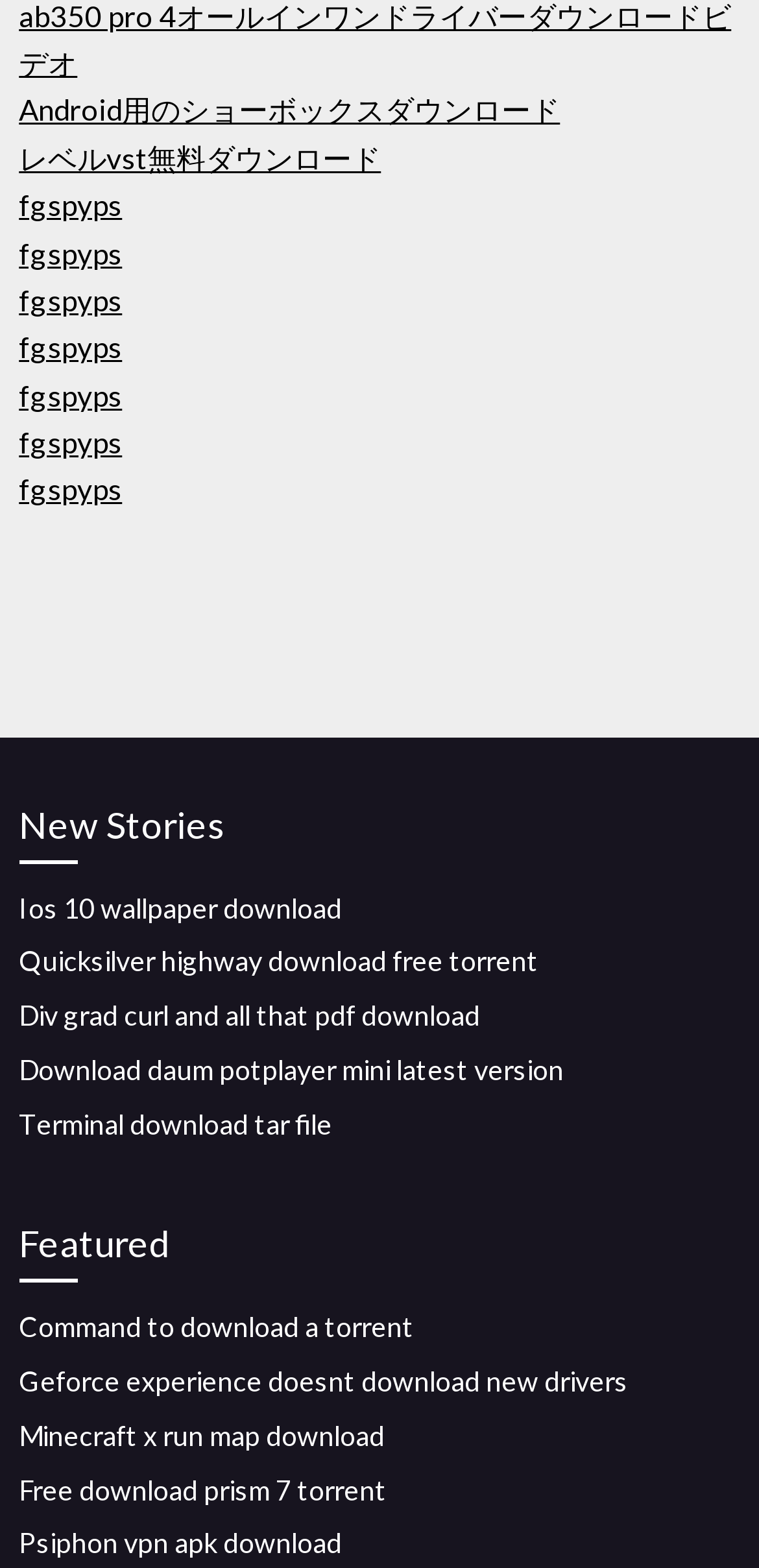Please specify the bounding box coordinates of the area that should be clicked to accomplish the following instruction: "Download ios 10 wallpaper". The coordinates should consist of four float numbers between 0 and 1, i.e., [left, top, right, bottom].

[0.025, 0.568, 0.451, 0.589]